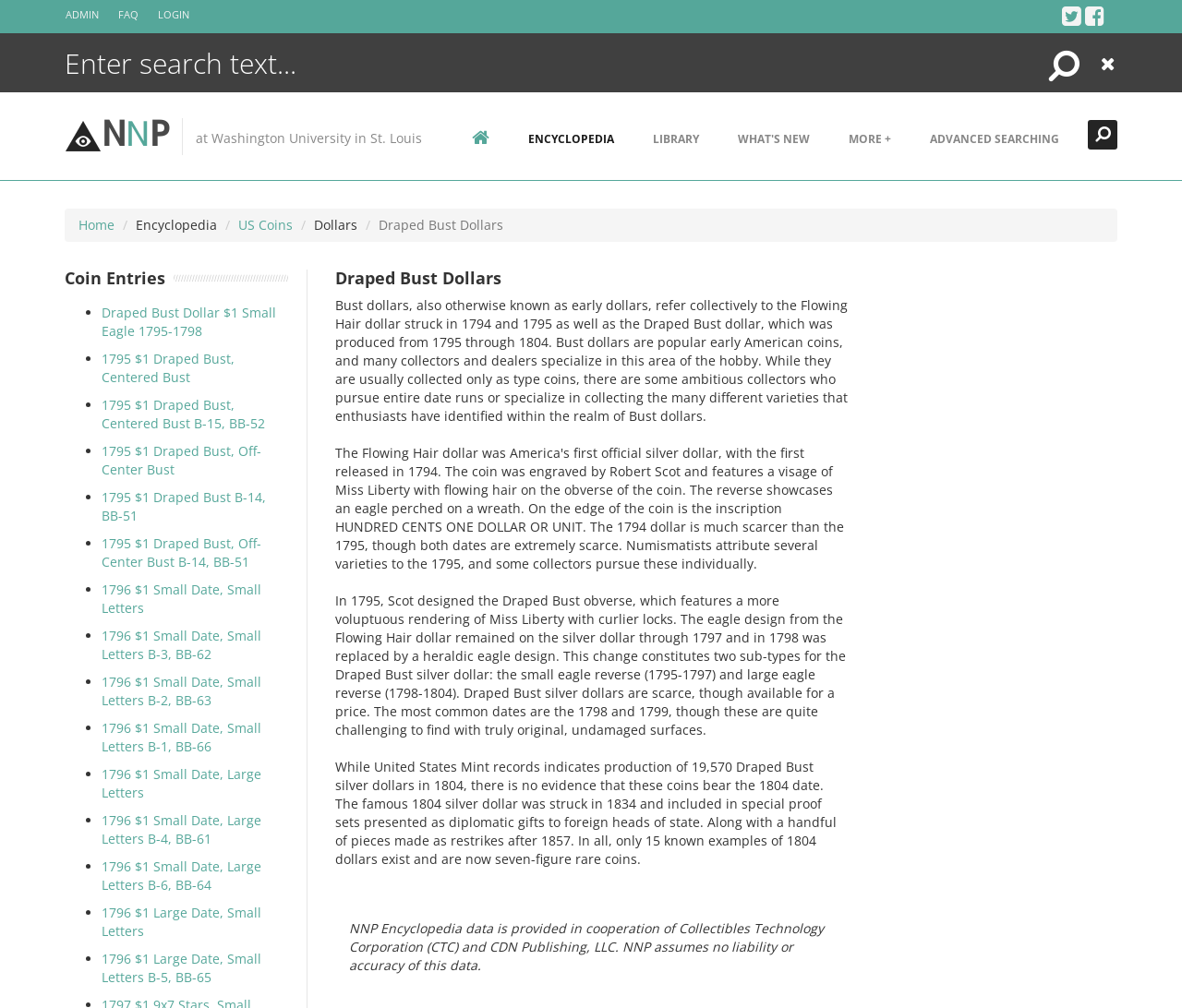Using the element description provided, determine the bounding box coordinates in the format (top-left x, top-left y, bottom-right x, bottom-right y). Ensure that all values are floating point numbers between 0 and 1. Element description: What's New

[0.608, 0.11, 0.702, 0.165]